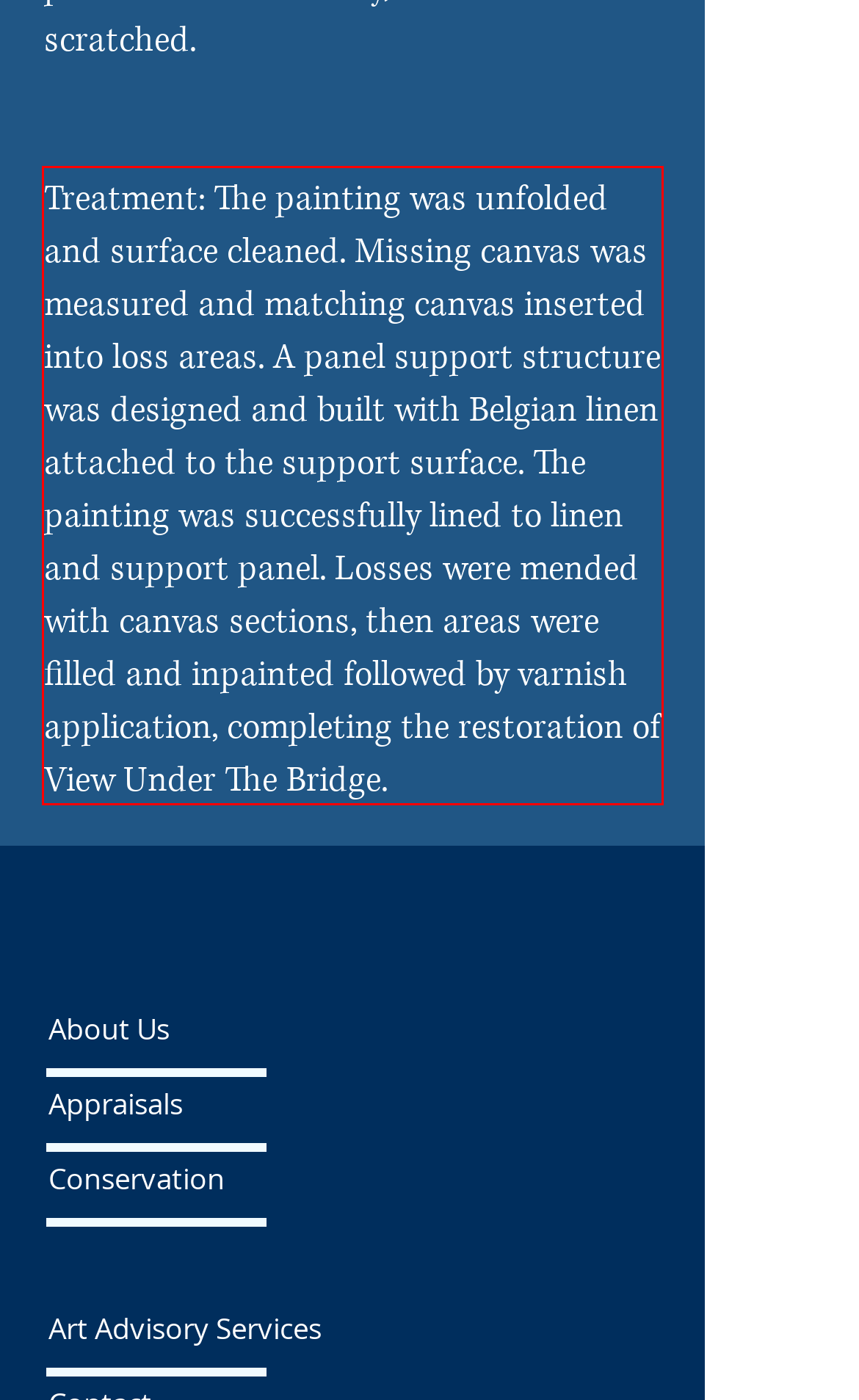Locate the red bounding box in the provided webpage screenshot and use OCR to determine the text content inside it.

Treatment: The painting was unfolded and surface cleaned. Missing canvas was measured and matching canvas inserted into loss areas. A panel support structure was designed and built with Belgian linen attached to the support surface. The painting was successfully lined to linen and support panel. Losses were mended with canvas sections, then areas were filled and inpainted followed by varnish application, completing the restoration of View Under The Bridge.